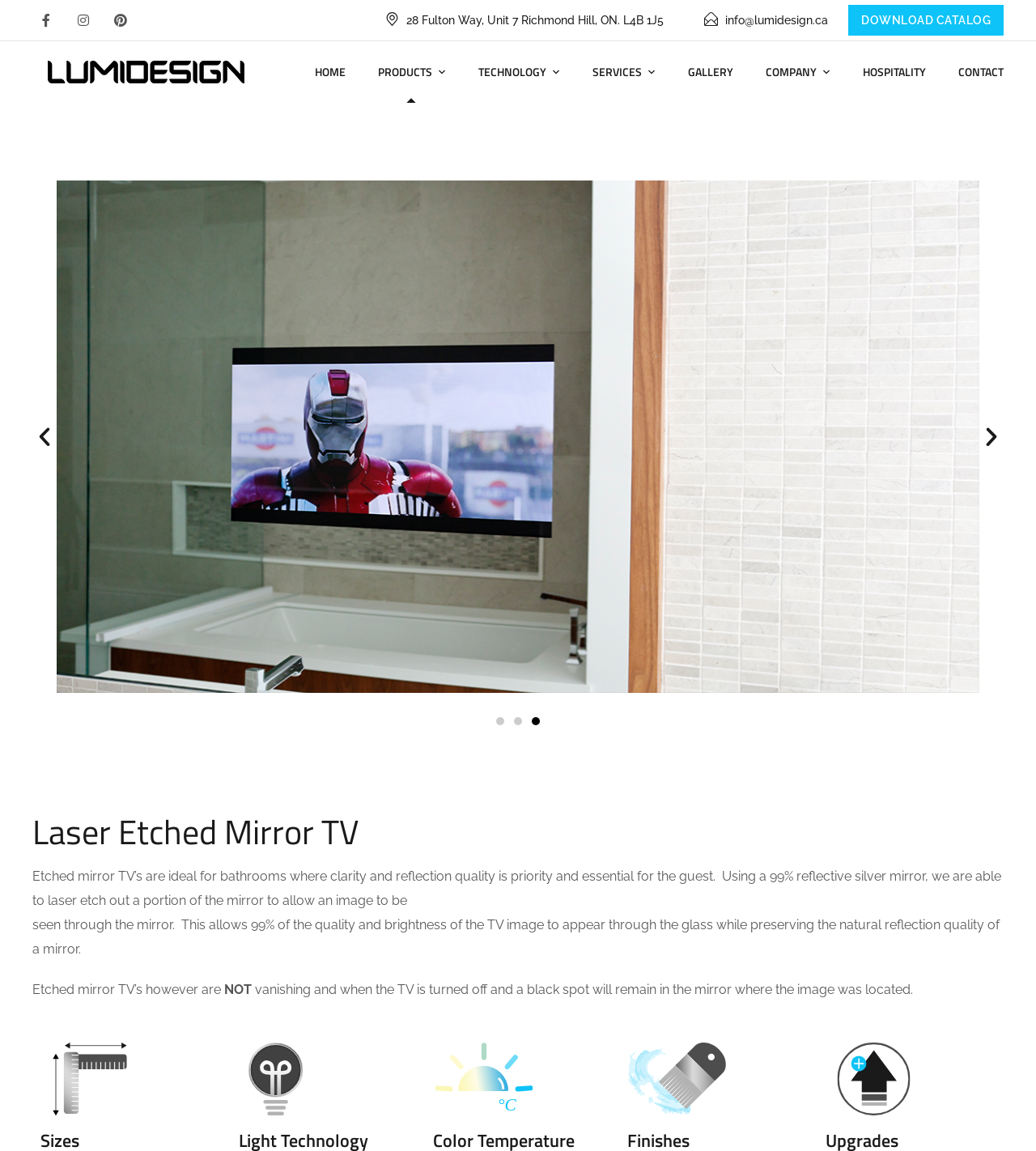Please find the bounding box coordinates of the element's region to be clicked to carry out this instruction: "Click the 'Next slide' button".

[0.945, 0.369, 0.969, 0.39]